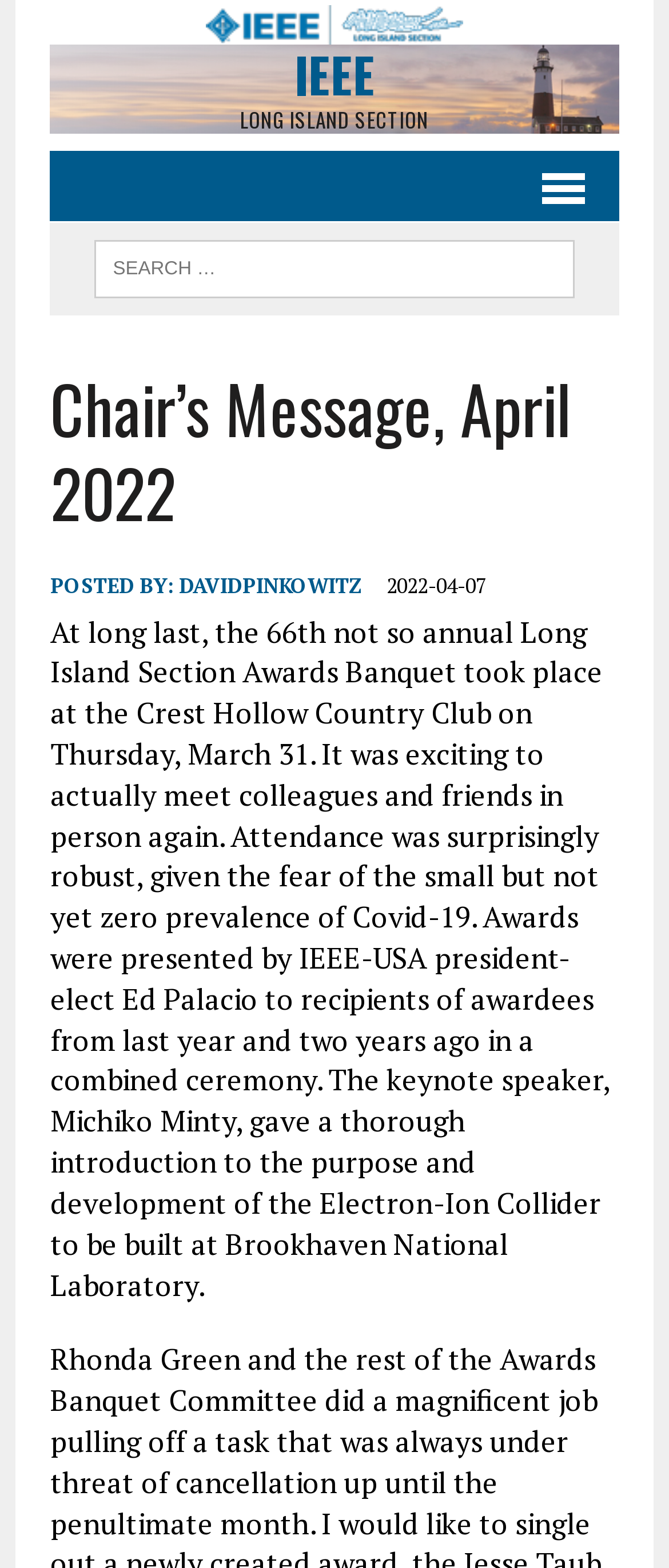Determine the bounding box coordinates in the format (top-left x, top-left y, bottom-right x, bottom-right y). Ensure all values are floating point numbers between 0 and 1. Identify the bounding box of the UI element described by: IEEE Long Island Section

[0.075, 0.0, 0.925, 0.085]